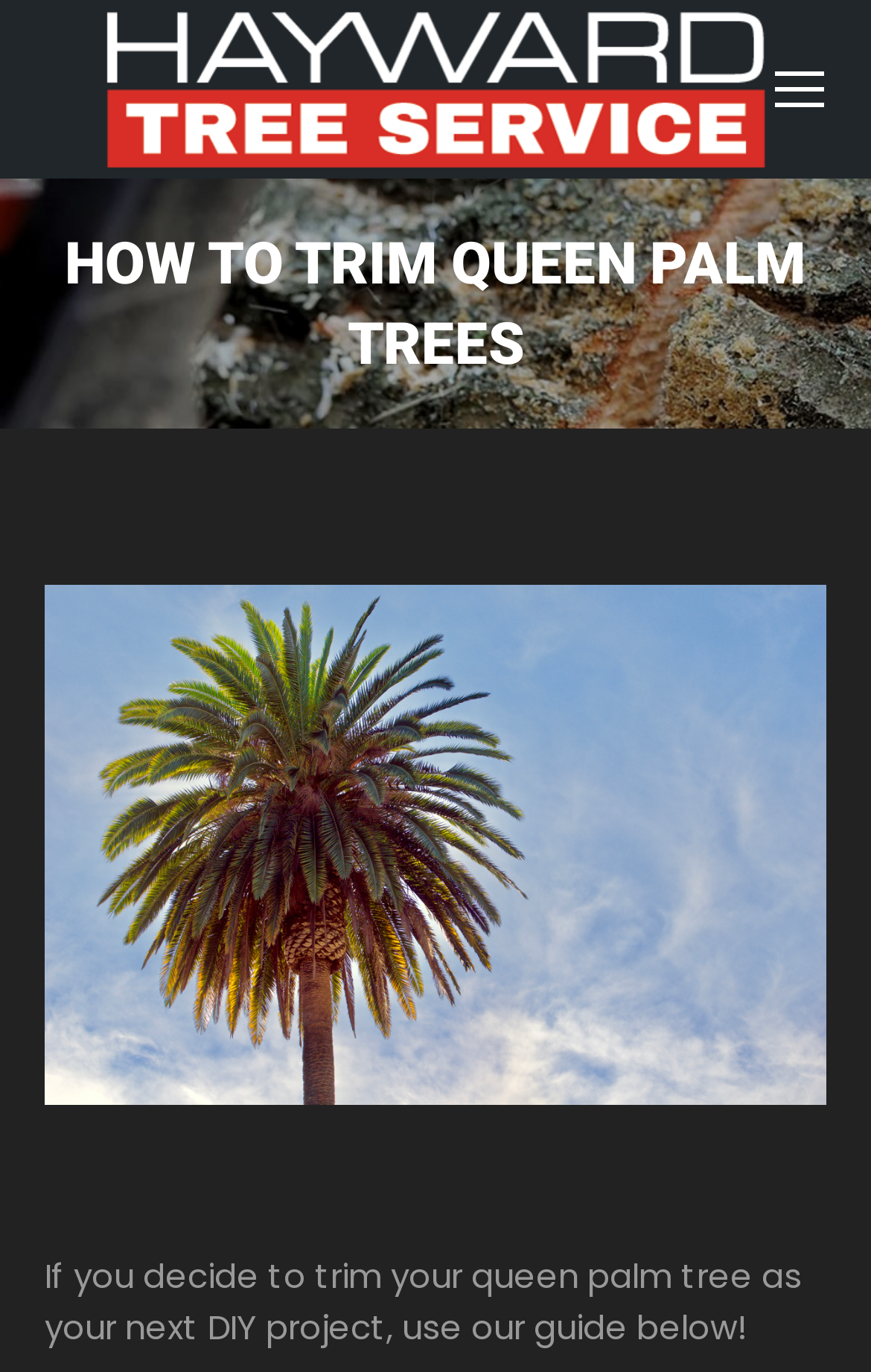Given the description of a UI element: "alt="Hayward Tree Service AZ"", identify the bounding box coordinates of the matching element in the webpage screenshot.

[0.115, 0.003, 0.885, 0.127]